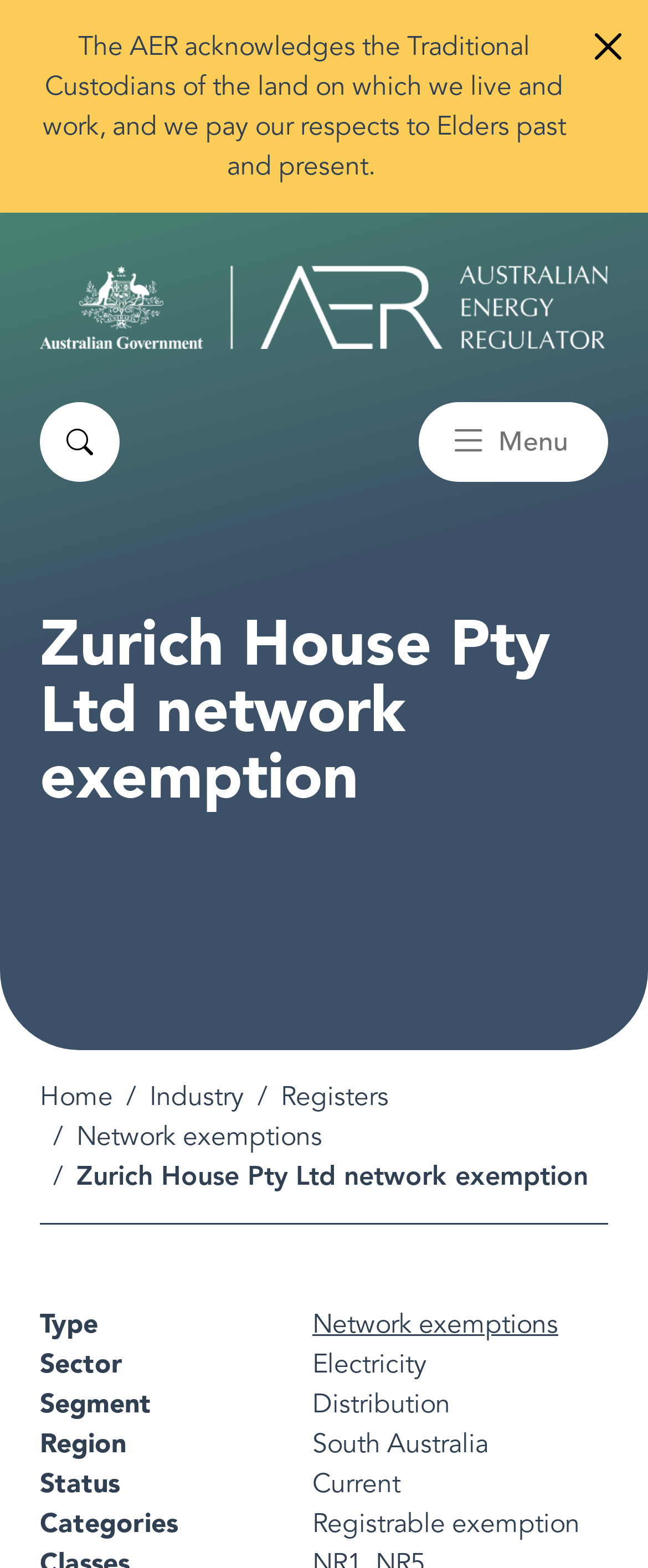Locate the bounding box coordinates of the clickable part needed for the task: "Visit the Australian Energy Regulator homepage".

[0.062, 0.17, 0.938, 0.222]